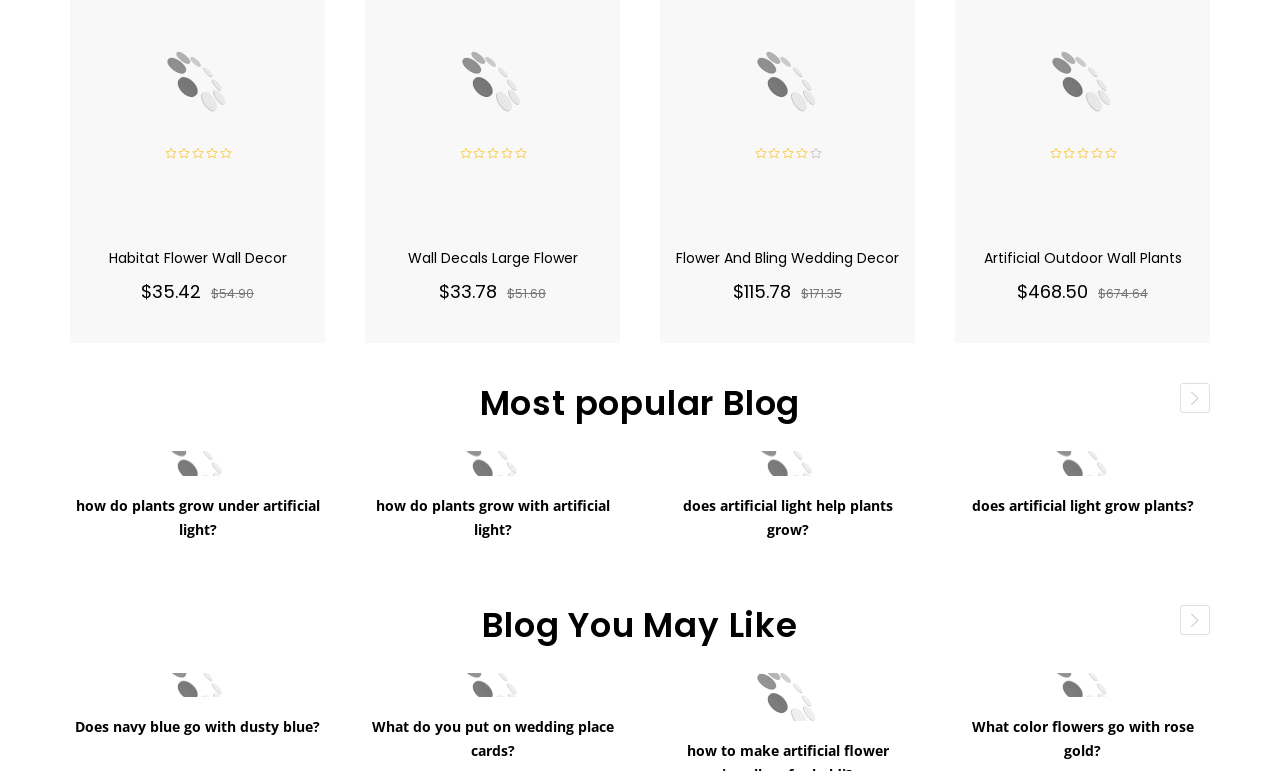Find the bounding box coordinates of the clickable area required to complete the following action: "View the blog post 'how do plants grow under artificial light?'".

[0.055, 0.585, 0.254, 0.617]